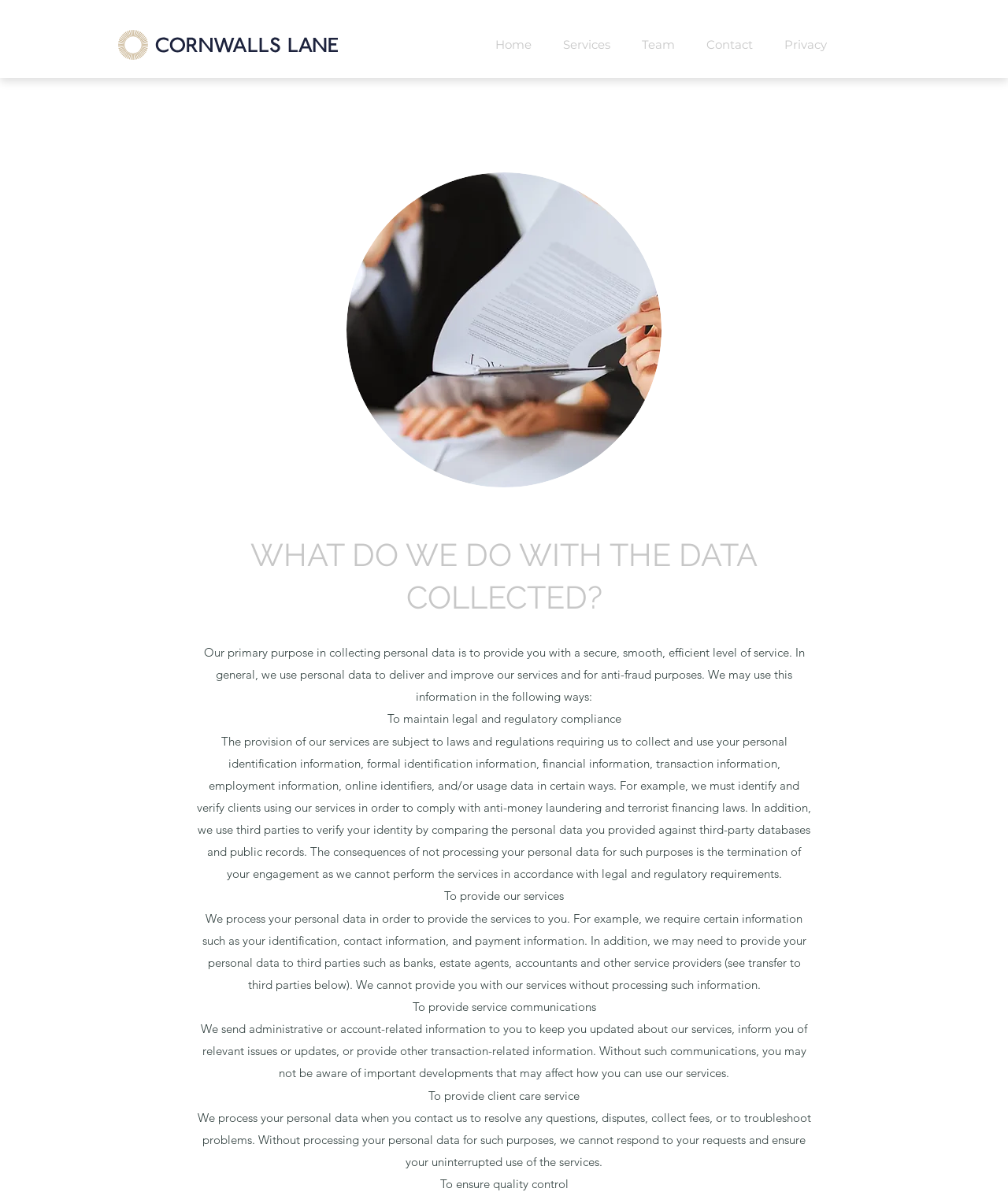Can you find and generate the webpage's heading?

WHAT DO WE DO WITH THE DATA COLLECTED?